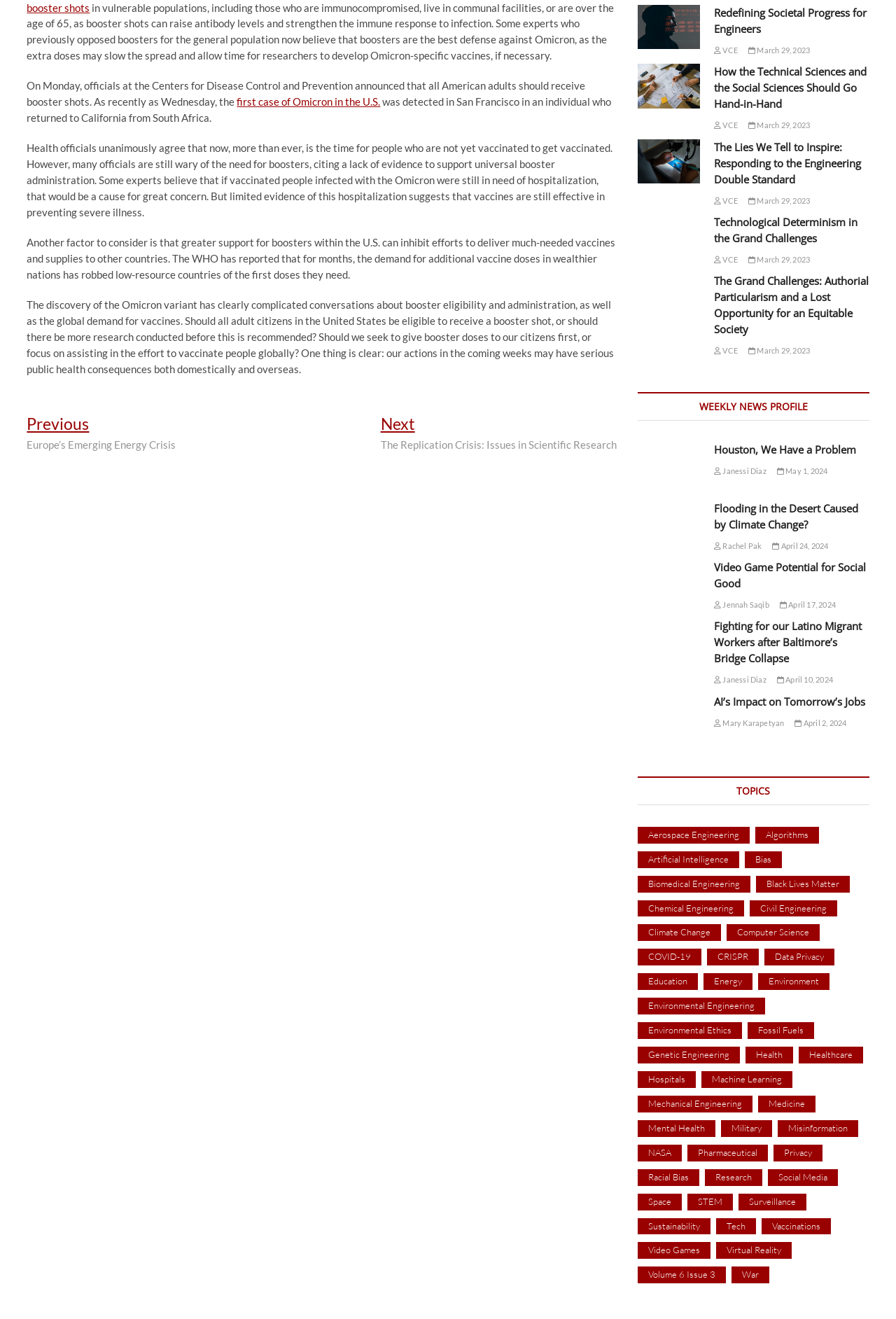How many posts are listed in the post navigation section?
Please use the image to provide an in-depth answer to the question.

In the post navigation section, there are two links, 'Previous post: Europe’s Emerging Energy Crisis' and 'Next post: The Replication Crisis: Issues in Scientific Research', which indicates that there are two posts listed.